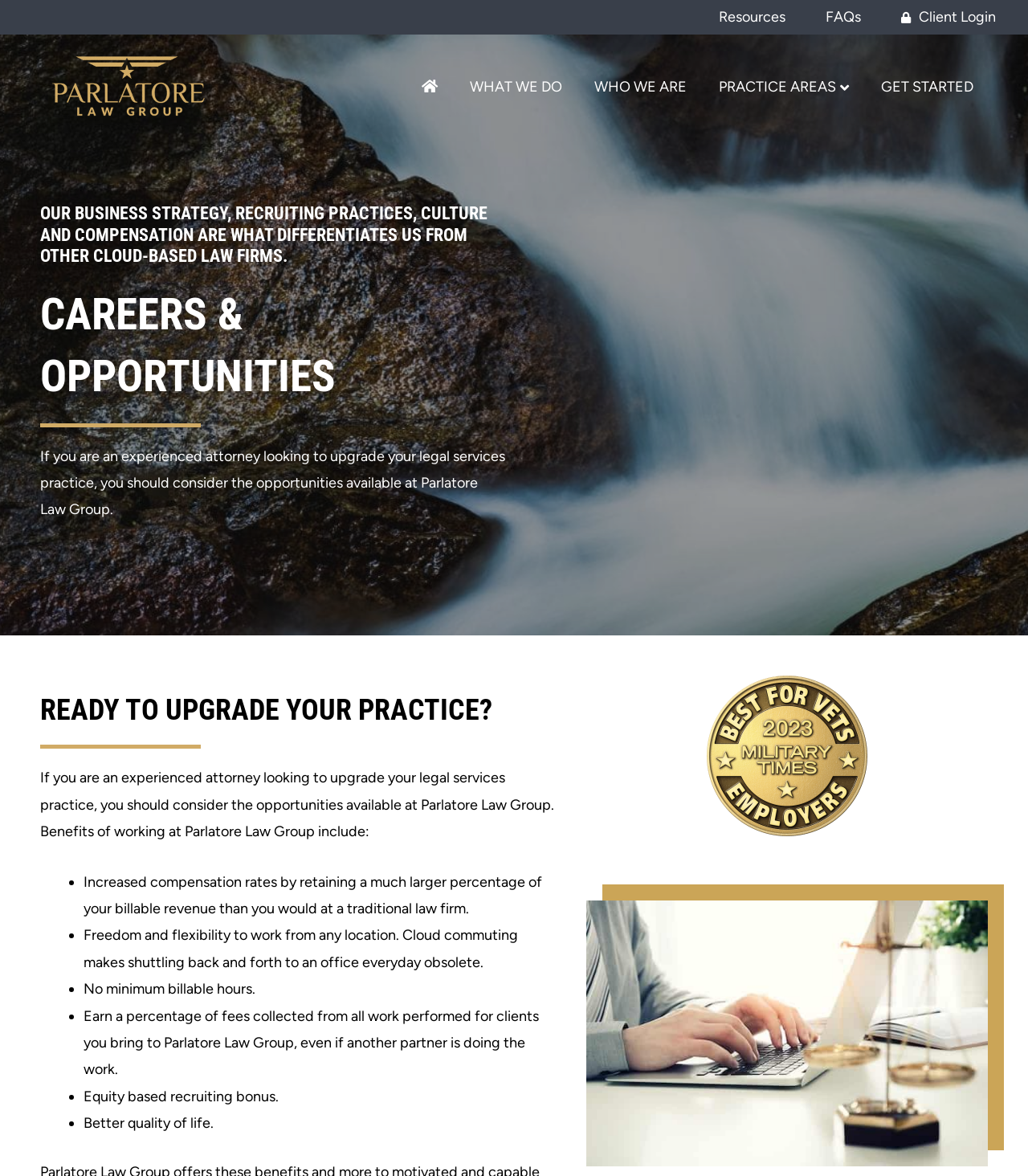From the element description Labeling Machine, predict the bounding box coordinates of the UI element. The coordinates must be specified in the format (top-left x, top-left y, bottom-right x, bottom-right y) and should be within the 0 to 1 range.

None